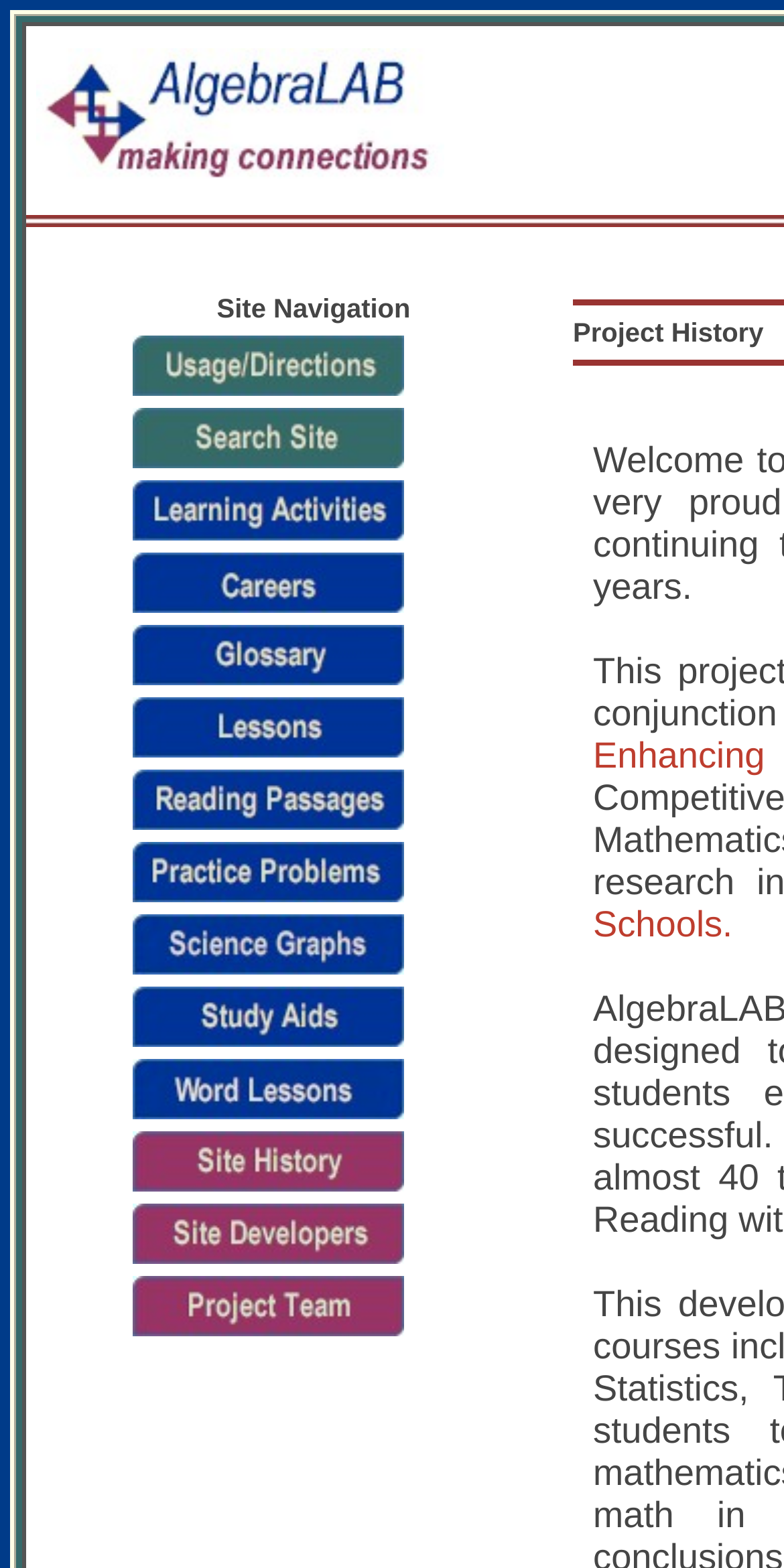Provide the bounding box coordinates of the UI element this sentence describes: "alt="StudyAids: Recipes"".

[0.169, 0.638, 0.515, 0.657]